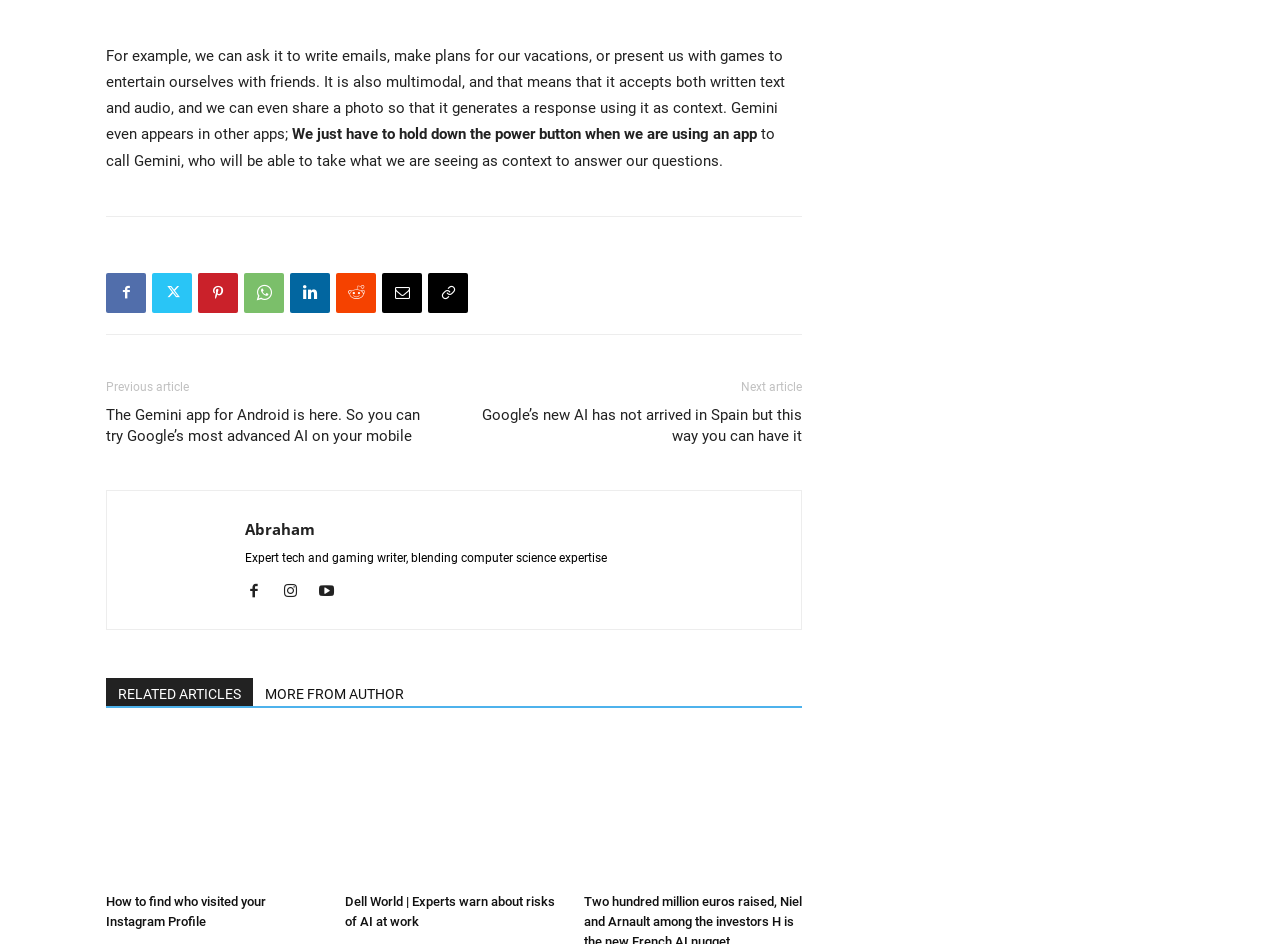Locate the coordinates of the bounding box for the clickable region that fulfills this instruction: "Open the link to try Google’s most advanced AI on Android".

[0.083, 0.429, 0.336, 0.473]